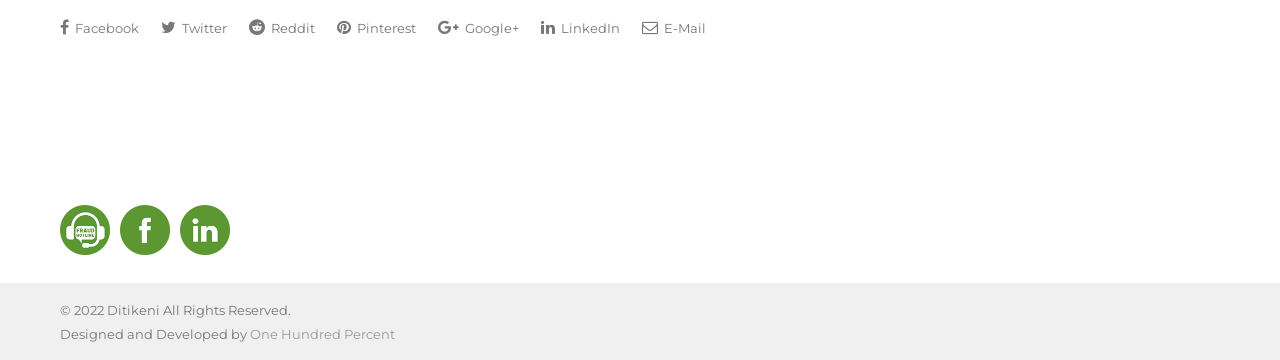Using details from the image, please answer the following question comprehensively:
What is the copyright year?

The webpage has a footer section with a copyright notice that states '© 2022 Ditikeni All Rights Reserved.', indicating that the website's content is copyrighted and the year of copyright is 2022.